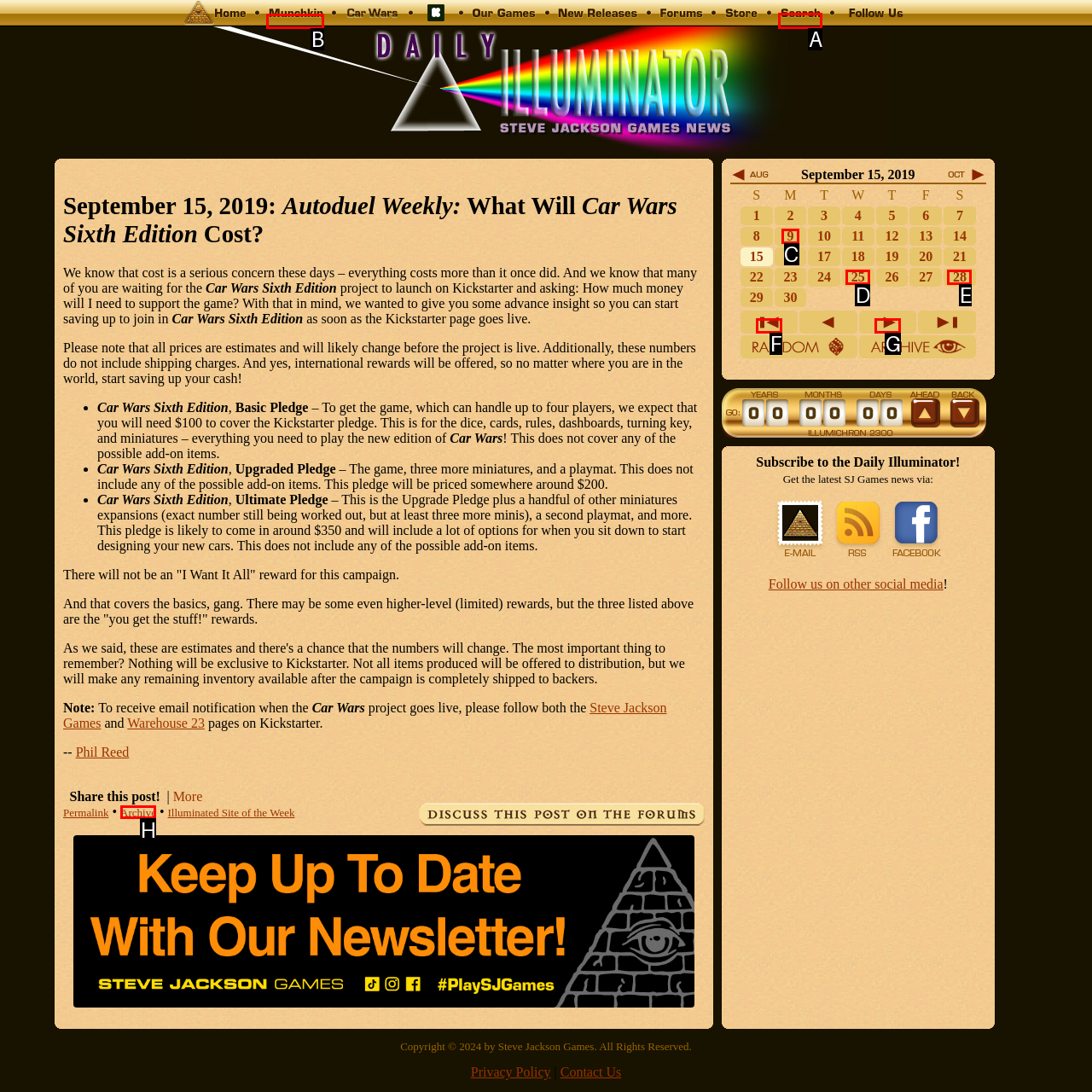Show which HTML element I need to click to perform this task: Click the ABOUT US link Answer with the letter of the correct choice.

None